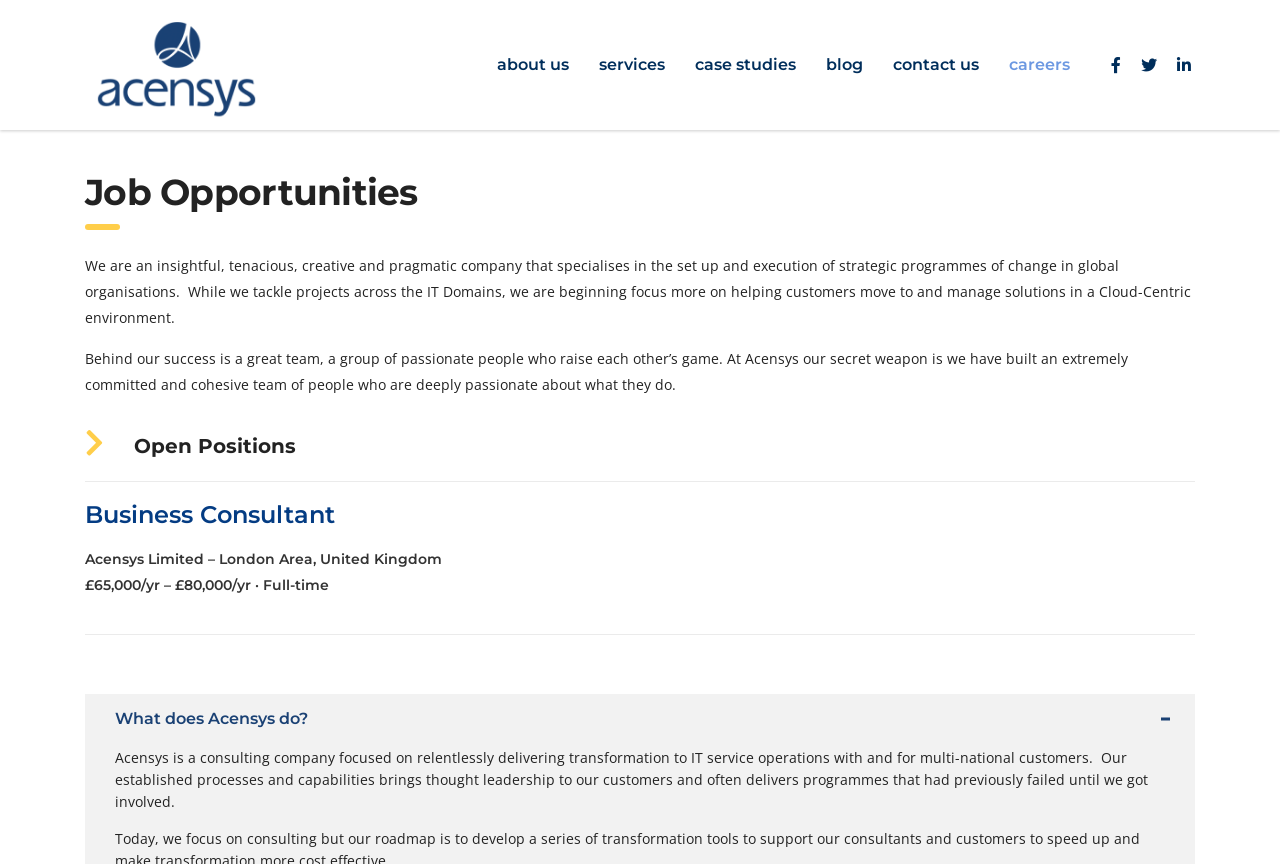Pinpoint the bounding box coordinates of the element to be clicked to execute the instruction: "visit Acensys Limited homepage".

[0.066, 0.012, 0.209, 0.139]